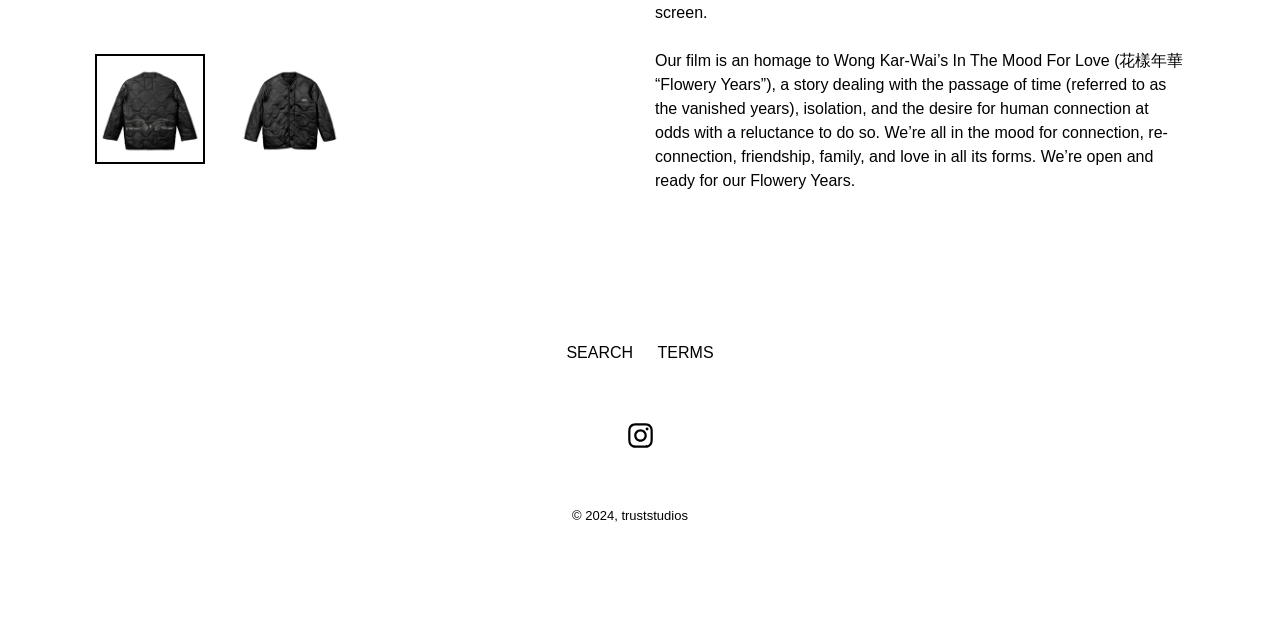Using floating point numbers between 0 and 1, provide the bounding box coordinates in the format (top-left x, top-left y, bottom-right x, bottom-right y). Locate the UI element described here: SEARCH

[0.443, 0.538, 0.495, 0.564]